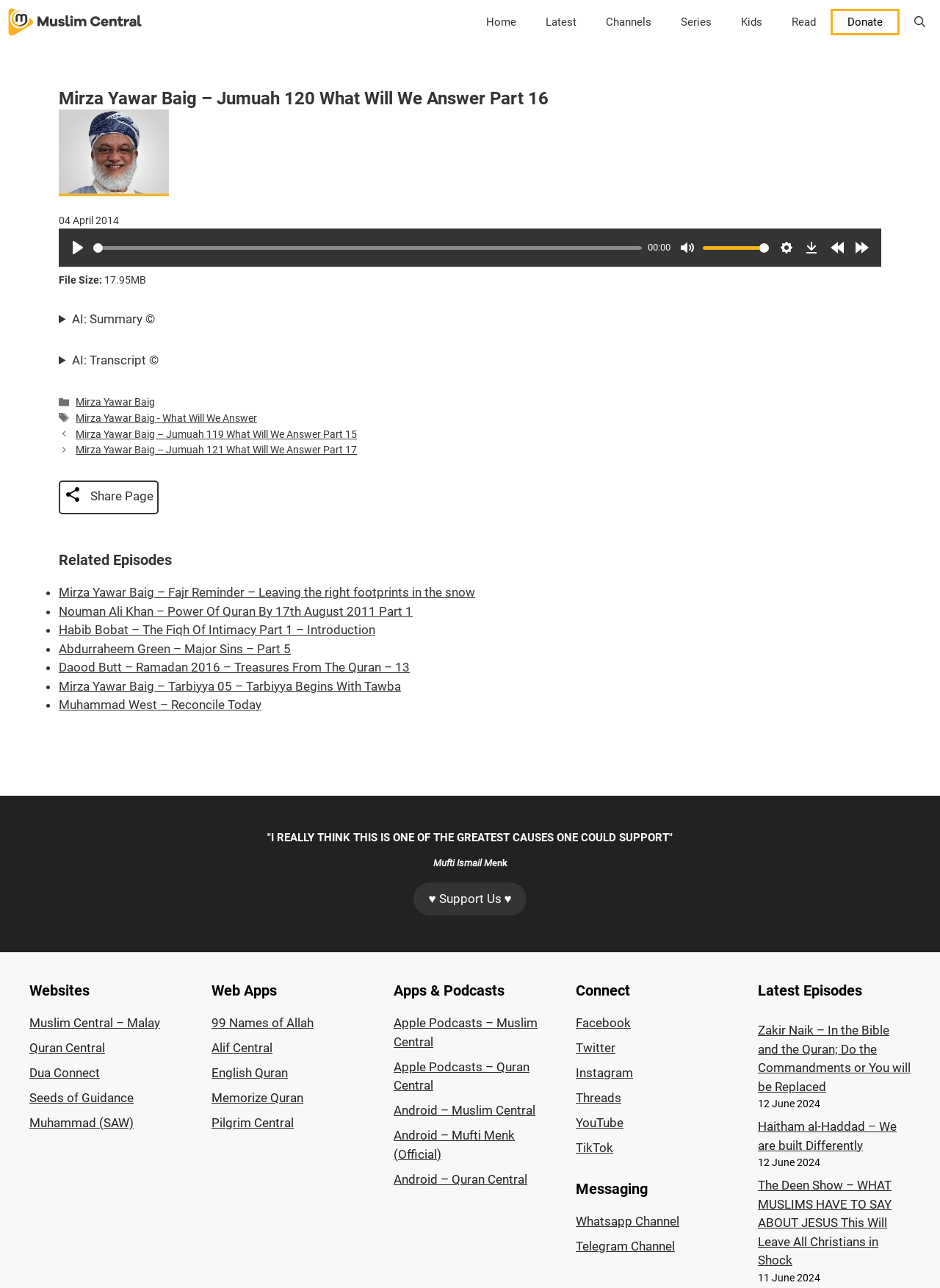Write an extensive caption that covers every aspect of the webpage.

This webpage is about an audio lecture by Mirza Yawar Baig, titled "Jumuah 120 What Will We Answer Part 16". At the top, there is a navigation bar with links to "Home", "Latest", "Channels", "Series", "Kids", "Read", and "Donate". On the right side of the navigation bar, there is a search bar. 

Below the navigation bar, there is a main content area that takes up most of the page. At the top of this area, there is a header section with a heading that displays the title of the lecture, an image of Mirza Yawar Baig, and a time stamp indicating when the lecture was uploaded. 

Underneath the header section, there is a media player that allows users to play, pause, and control the volume of the audio lecture. The media player also displays the current time and duration of the lecture. 

To the right of the media player, there are several buttons and links, including a "Download" button, a "Rewind 10s" button, a "Forward 10s" button, and a "Settings" button. 

Below the media player, there is a section that displays details about the lecture, including the file size. There are also two disclosure triangles that can be expanded to show a summary and transcript of the lecture. 

Further down the page, there is a footer section that displays metadata about the lecture, including categories and tags. There are also links to related episodes and a "Share Page" button. 

On the right side of the page, there is a section that displays a quote from Mufti Ismail Menk, followed by a link to support the website. 

At the bottom of the page, there are three columns of links to other websites and web applications, including Muslim Central, Quran Central, and Dua Connect.